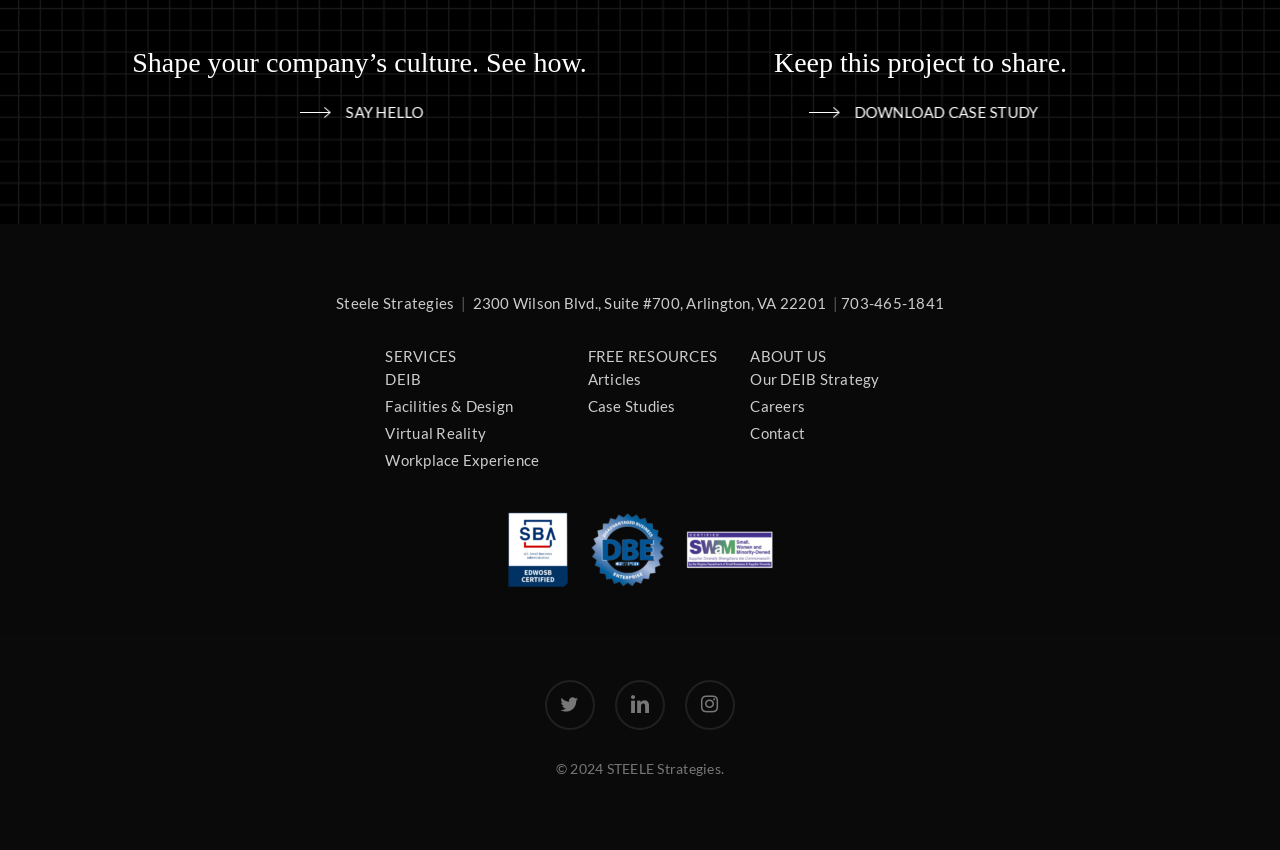What is the phone number of the company?
Refer to the screenshot and deliver a thorough answer to the question presented.

The phone number of the company is 703-465-1841, which can be found in the StaticText element with the text '703-465-1841' at coordinates [0.654, 0.346, 0.738, 0.367].